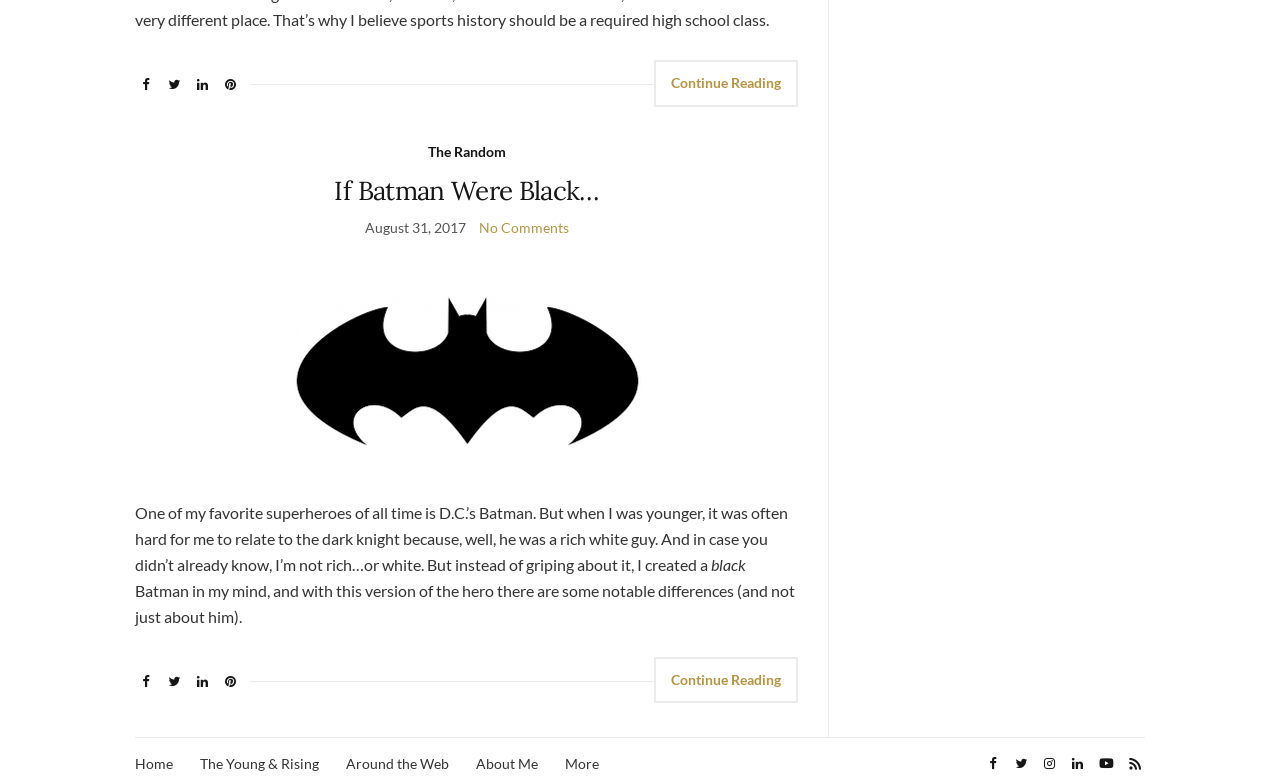Determine the bounding box coordinates of the element's region needed to click to follow the instruction: "Click on 'Continue Reading'". Provide these coordinates as four float numbers between 0 and 1, formatted as [left, top, right, bottom].

[0.511, 0.077, 0.624, 0.138]